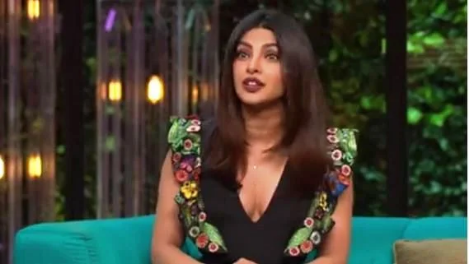Provide a single word or phrase to answer the given question: 
What is Priyanka Chopra doing in the scene?

engaging in conversation